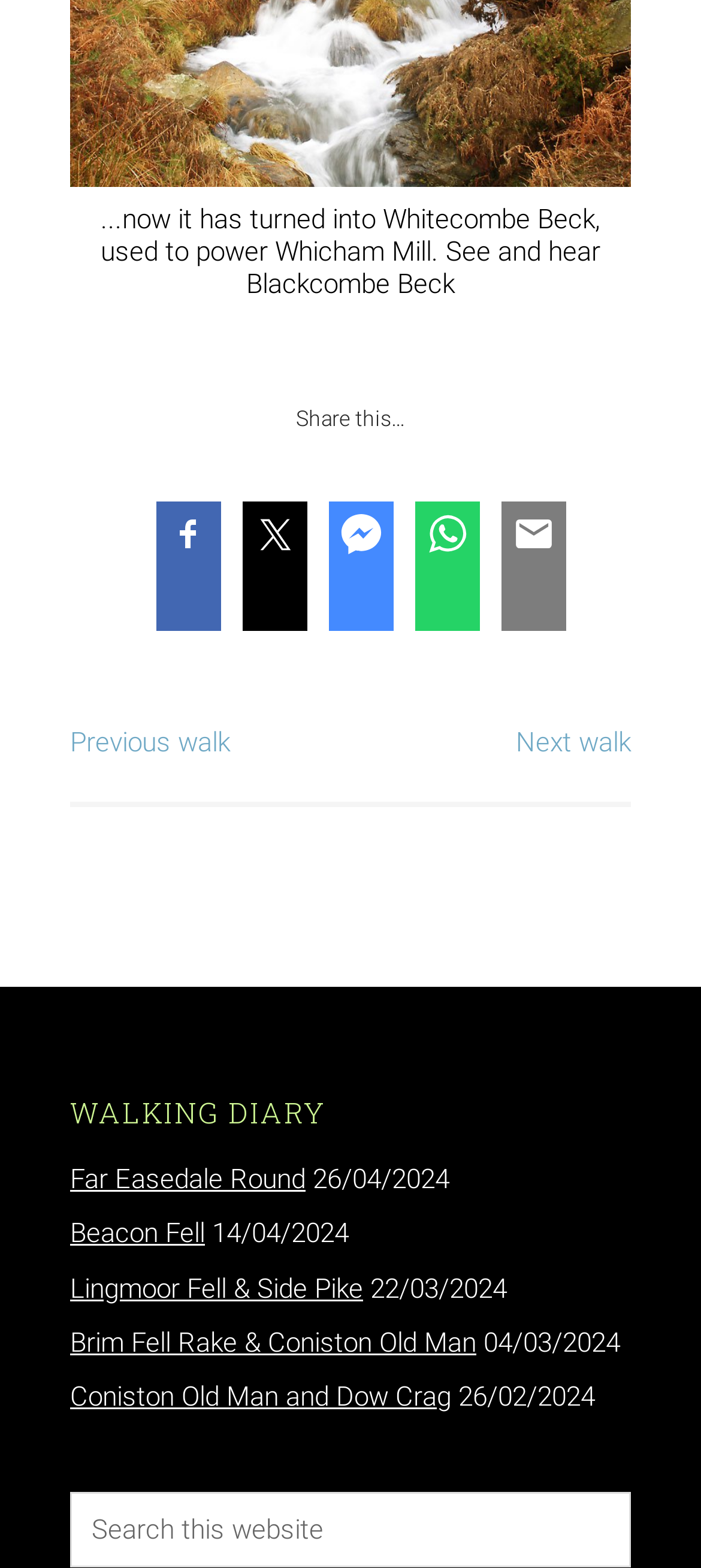What are the two navigation links at the bottom?
Provide a short answer using one word or a brief phrase based on the image.

Previous walk, Next walk